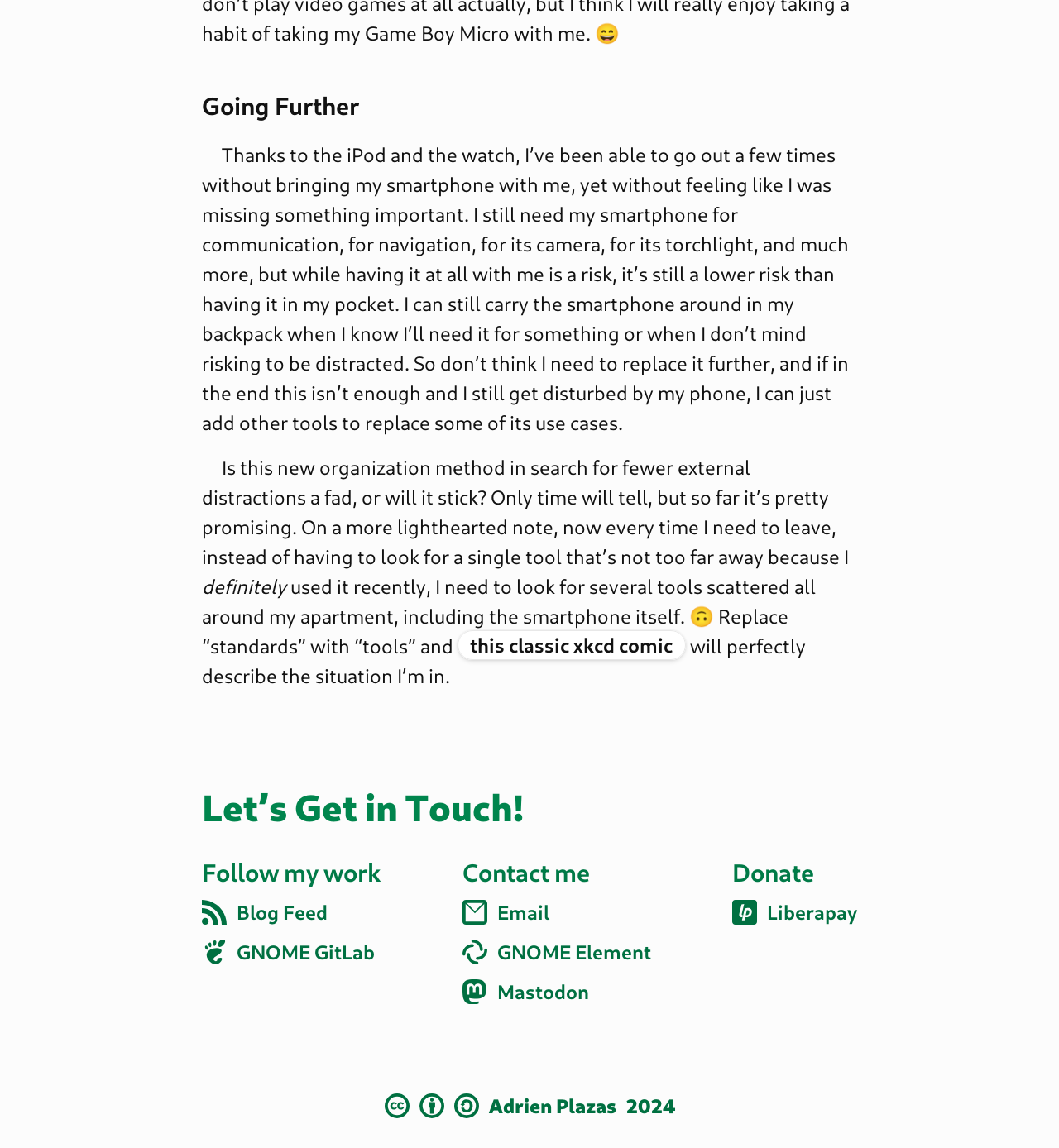What is the title of the first heading? Examine the screenshot and reply using just one word or a brief phrase.

Going Further